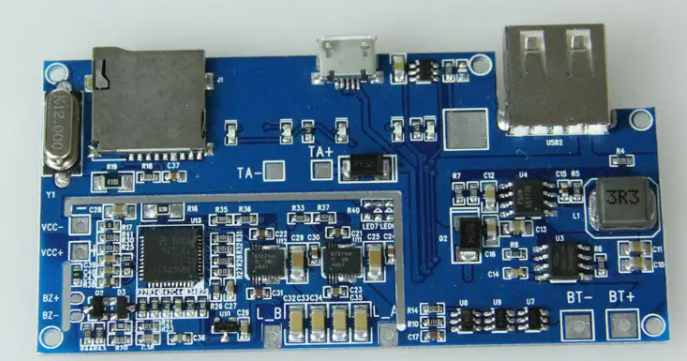Provide an in-depth description of all elements within the image.

The image showcases a detailed view of a printed circuit board (PCB), designed for electronic applications. The board features various components, including a USB port, connections for power (TA+ and TA-), and pins for Bluetooth functionality (BT+ and BT-), as indicated by their labeling. The layout highlights an integrated circuit at the center, surrounded by multiple resistors, capacitors, and other essential electronic components, demonstrating the circuit's complexity. This PCB is likely used in devices requiring wireless connectivity, showcasing the intricate interconnections typical in modern electronic designs.